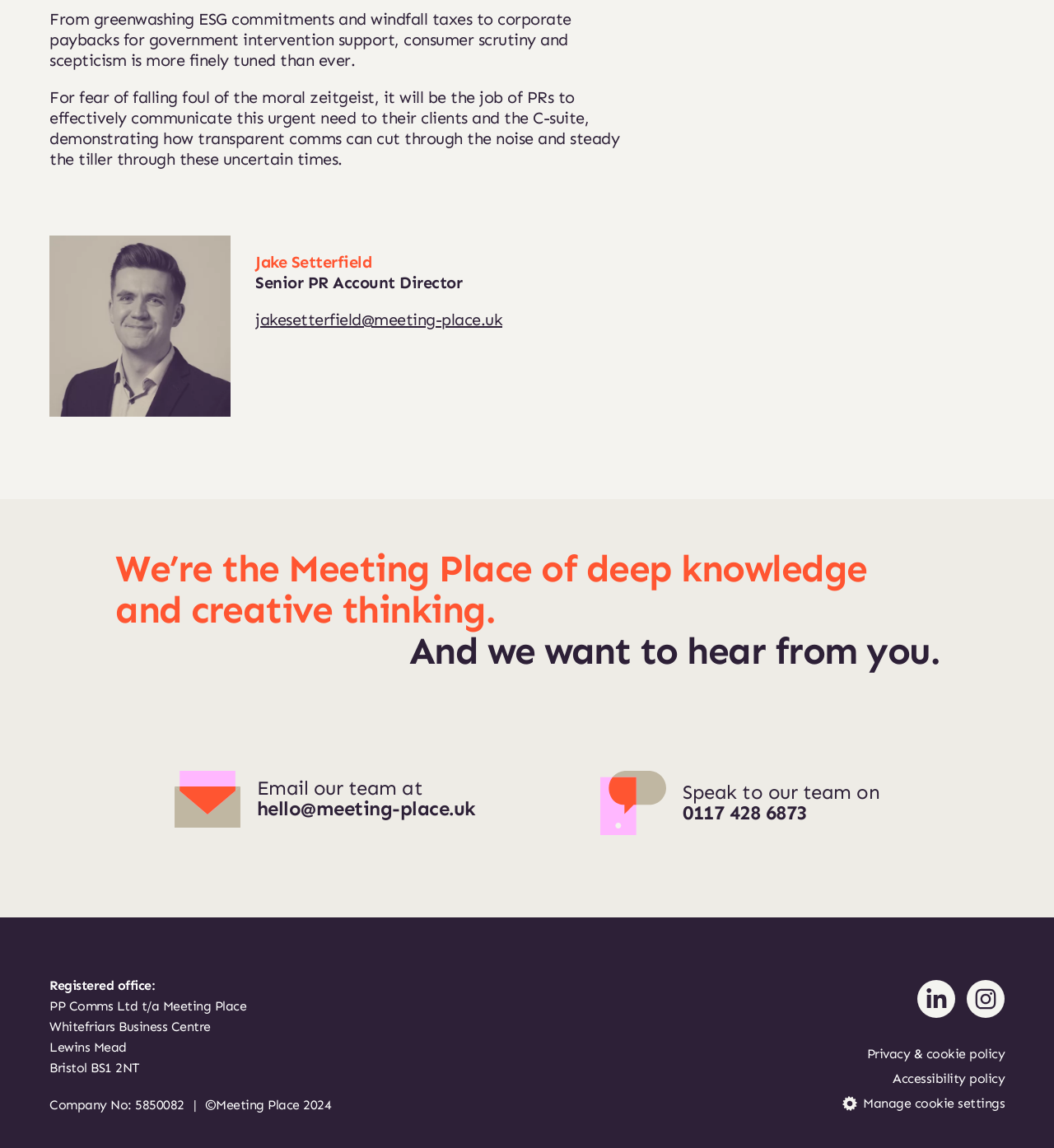Based on the element description "Email our team at hello@meeting-place.uk", predict the bounding box coordinates of the UI element.

[0.165, 0.672, 0.451, 0.721]